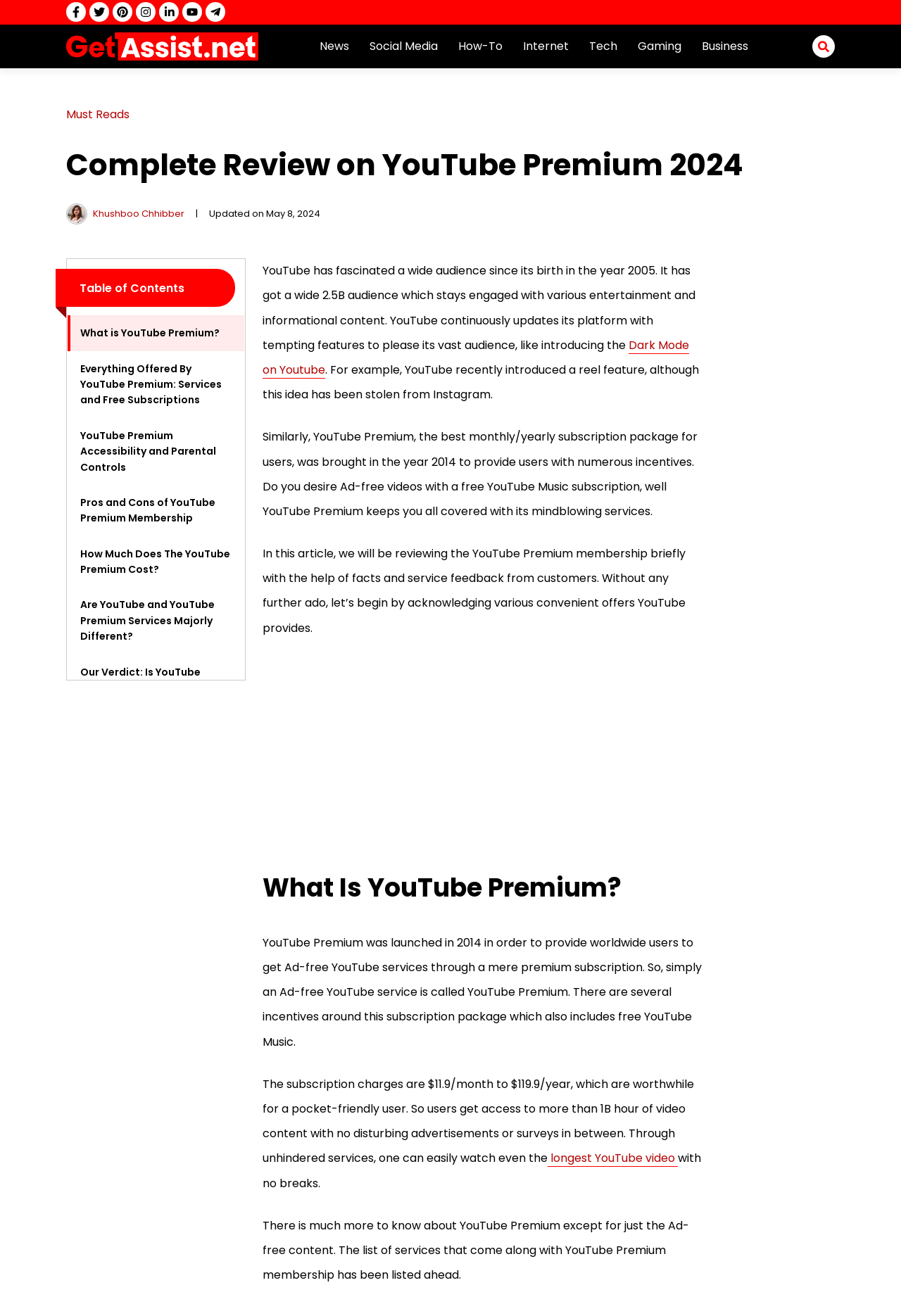Identify and provide the main heading of the webpage.

Complete Review on YouTube Premium 2024